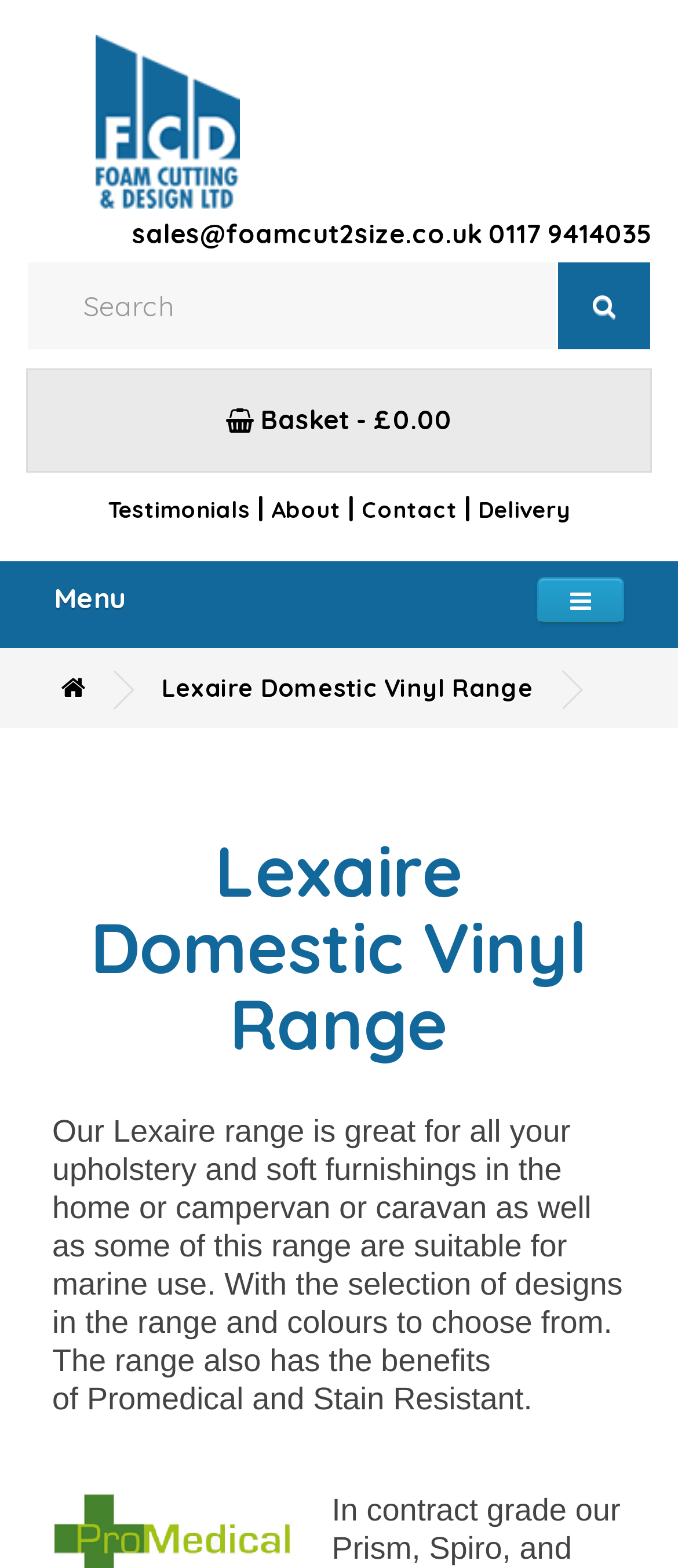Please provide a comprehensive answer to the question based on the screenshot: What is the purpose of the Lexaire range?

The purpose of the Lexaire range can be found in the description of the range, which says 'Our Lexaire range is great for all your upholstery and soft furnishings in the home or campervan or caravan as well as some of this range are suitable for marine use'.